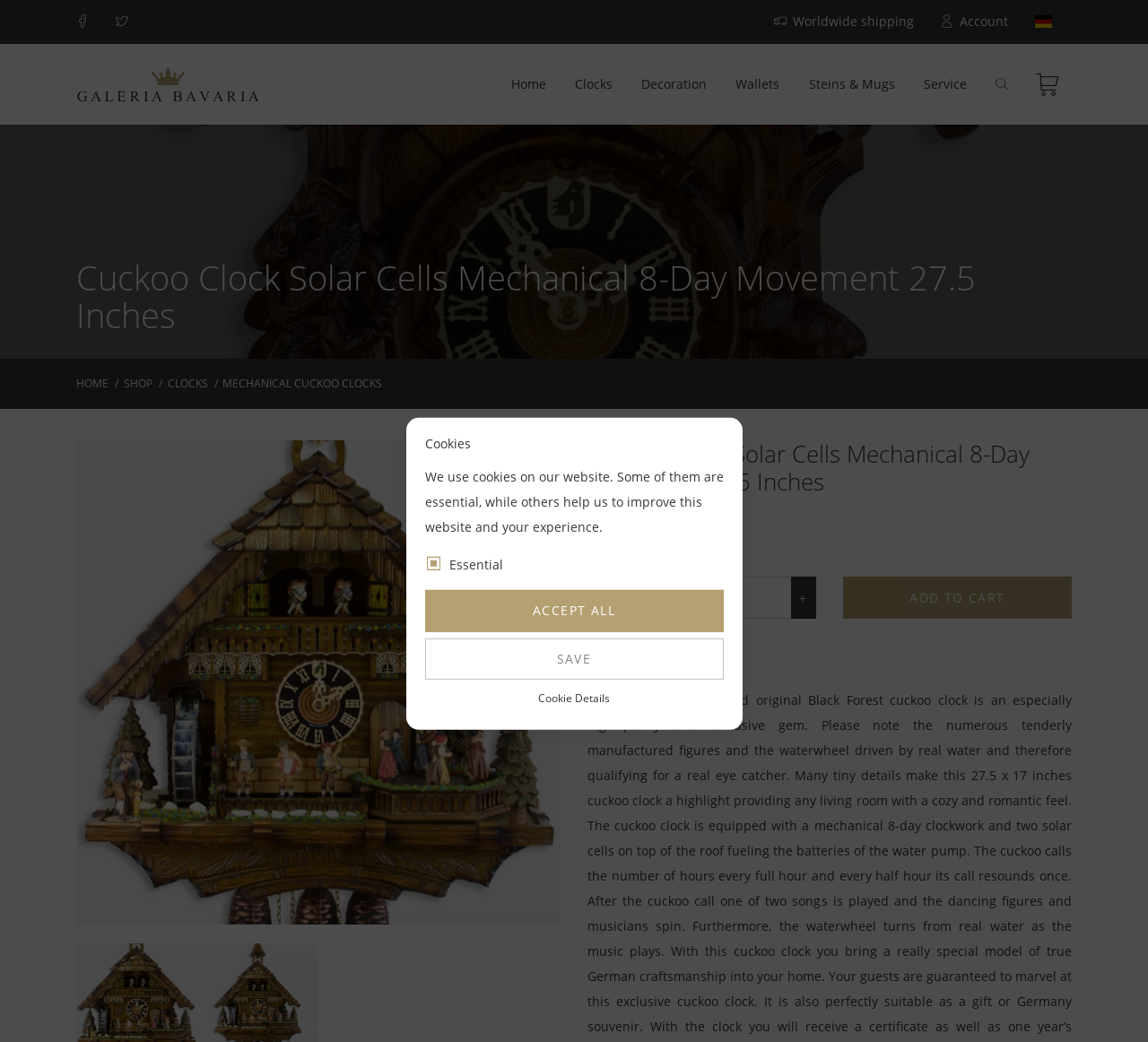How many navigation links are there?
Please use the visual content to give a single word or phrase answer.

7